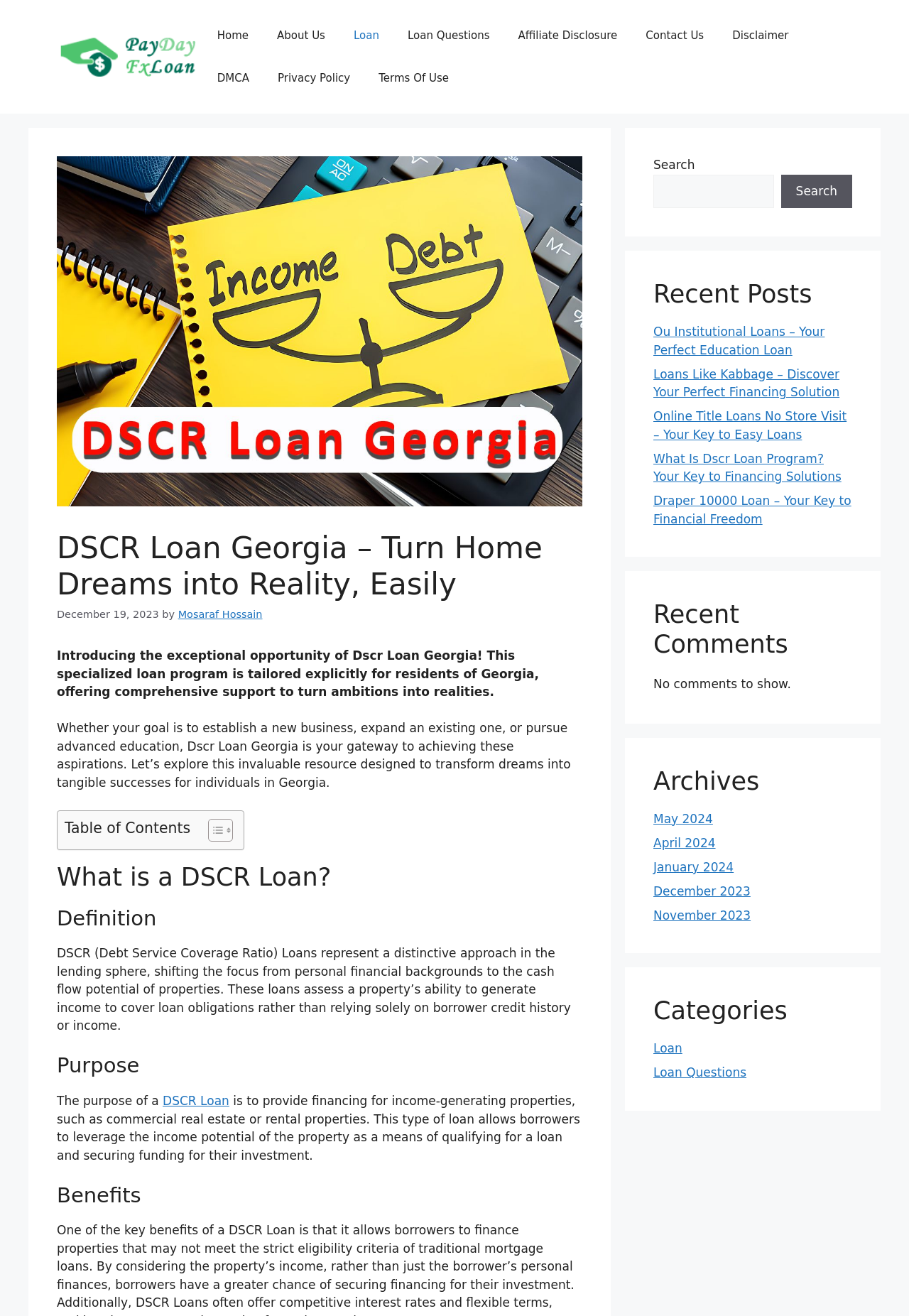What is the purpose of a DSCR Loan?
Please provide an in-depth and detailed response to the question.

The purpose of a DSCR Loan can be found in the section 'Purpose' of the webpage, which states that 'The purpose of a DSCR Loan is to provide financing for income-generating properties, such as commercial real estate or rental properties.'